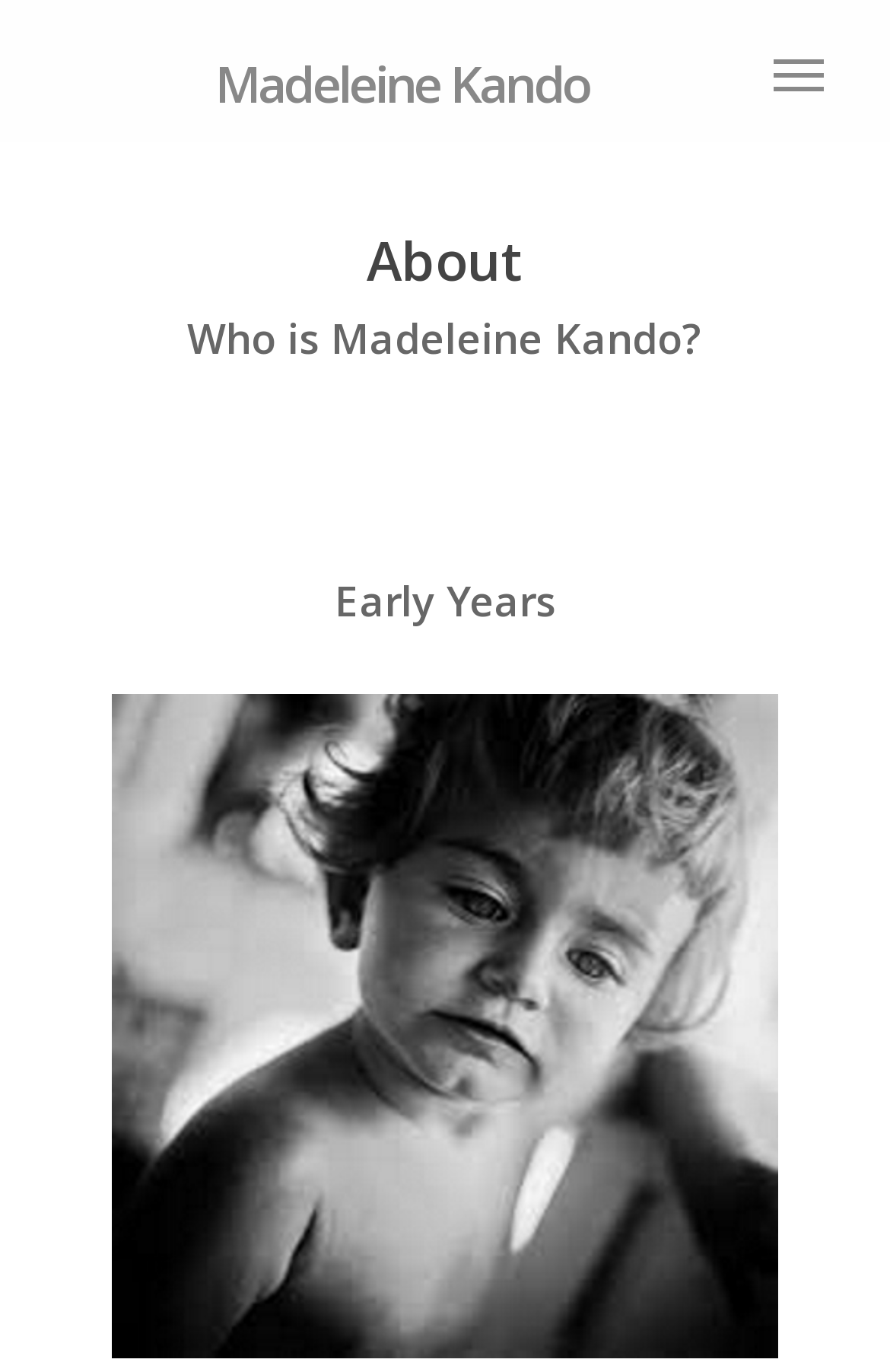Generate a thorough description of the webpage.

The webpage is about Madeleine Kando, with a prominent link to her name at the top left corner. To the right of this link, there is another link with no text. Below these links, a large heading "About" spans across the page. 

Under the "About" heading, there is a paragraph of text that asks "Who is Madeleine Kando?" followed by a subheading "Early Years" slightly to the right. 

Below these texts, there is a large figure that occupies most of the bottom half of the page, containing an image of Madeleine Kando as a toddler.